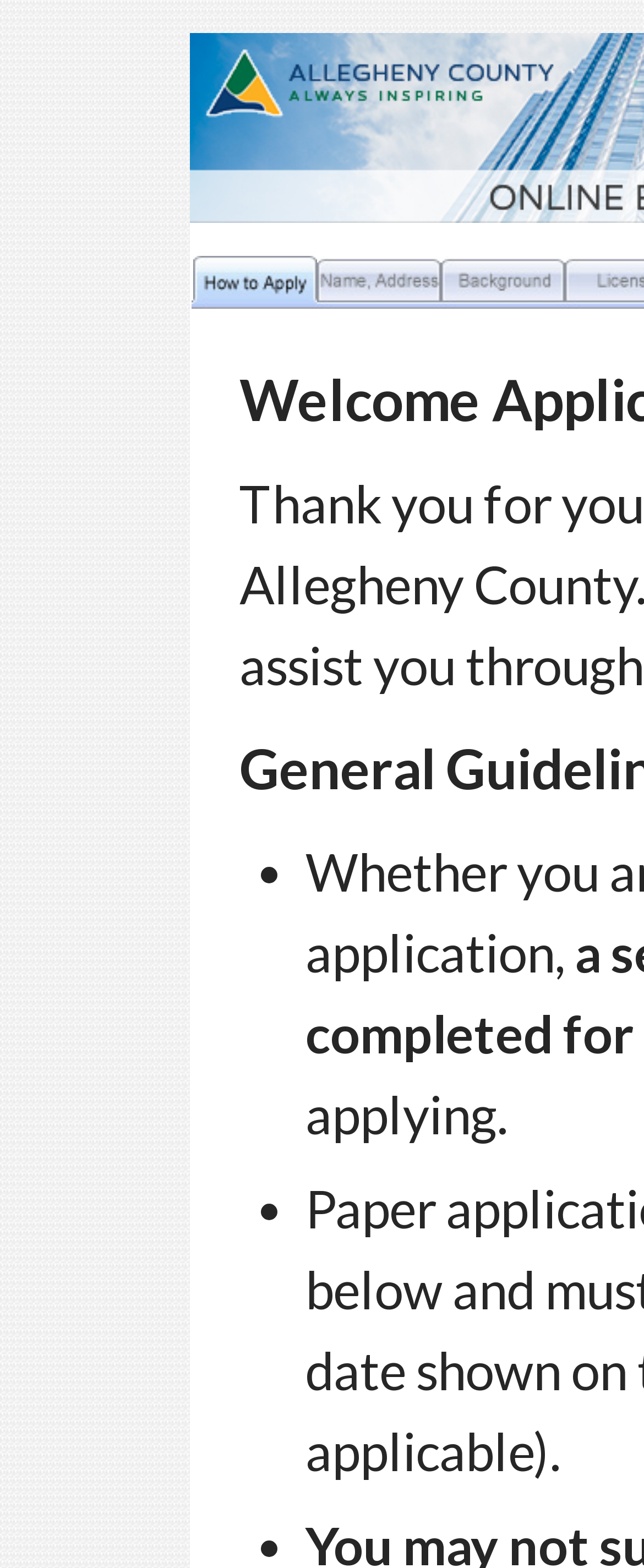Respond concisely with one word or phrase to the following query:
How many buttons are in the first row?

3